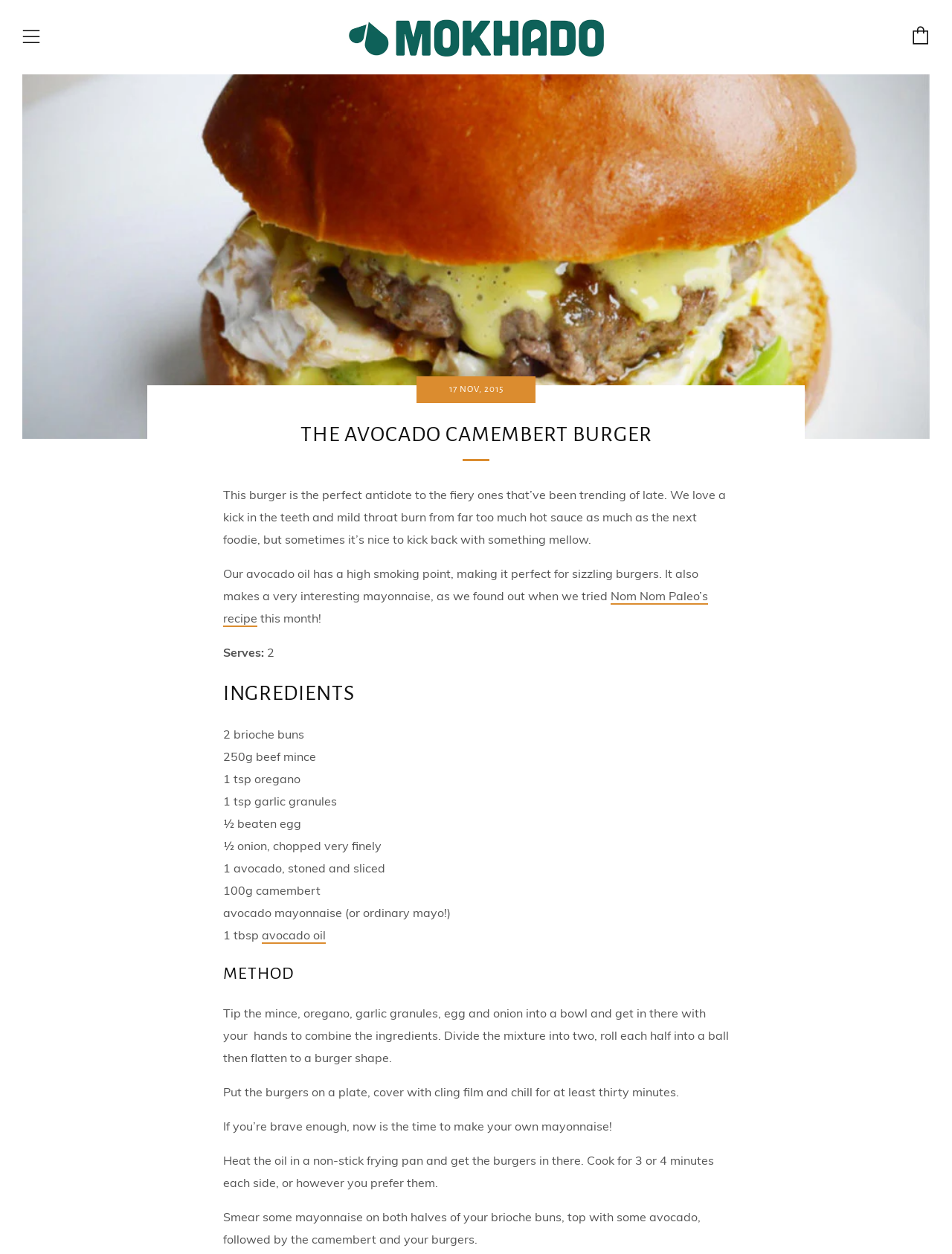Please provide a short answer using a single word or phrase for the question:
How long should the burgers be chilled?

At least thirty minutes